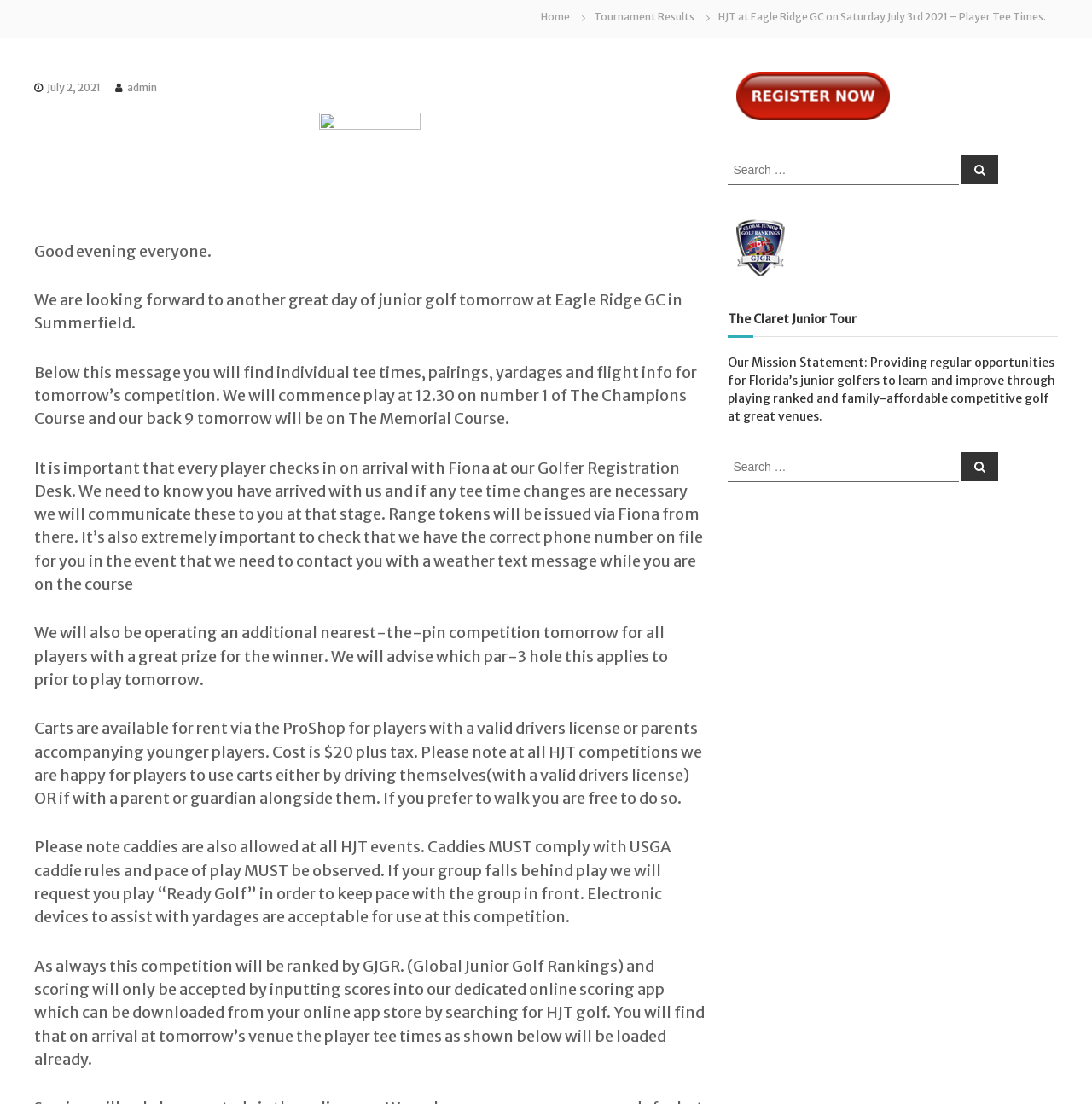Locate the UI element described by Home and provide its bounding box coordinates. Use the format (top-left x, top-left y, bottom-right x, bottom-right y) with all values as floating point numbers between 0 and 1.

[0.484, 0.008, 0.533, 0.021]